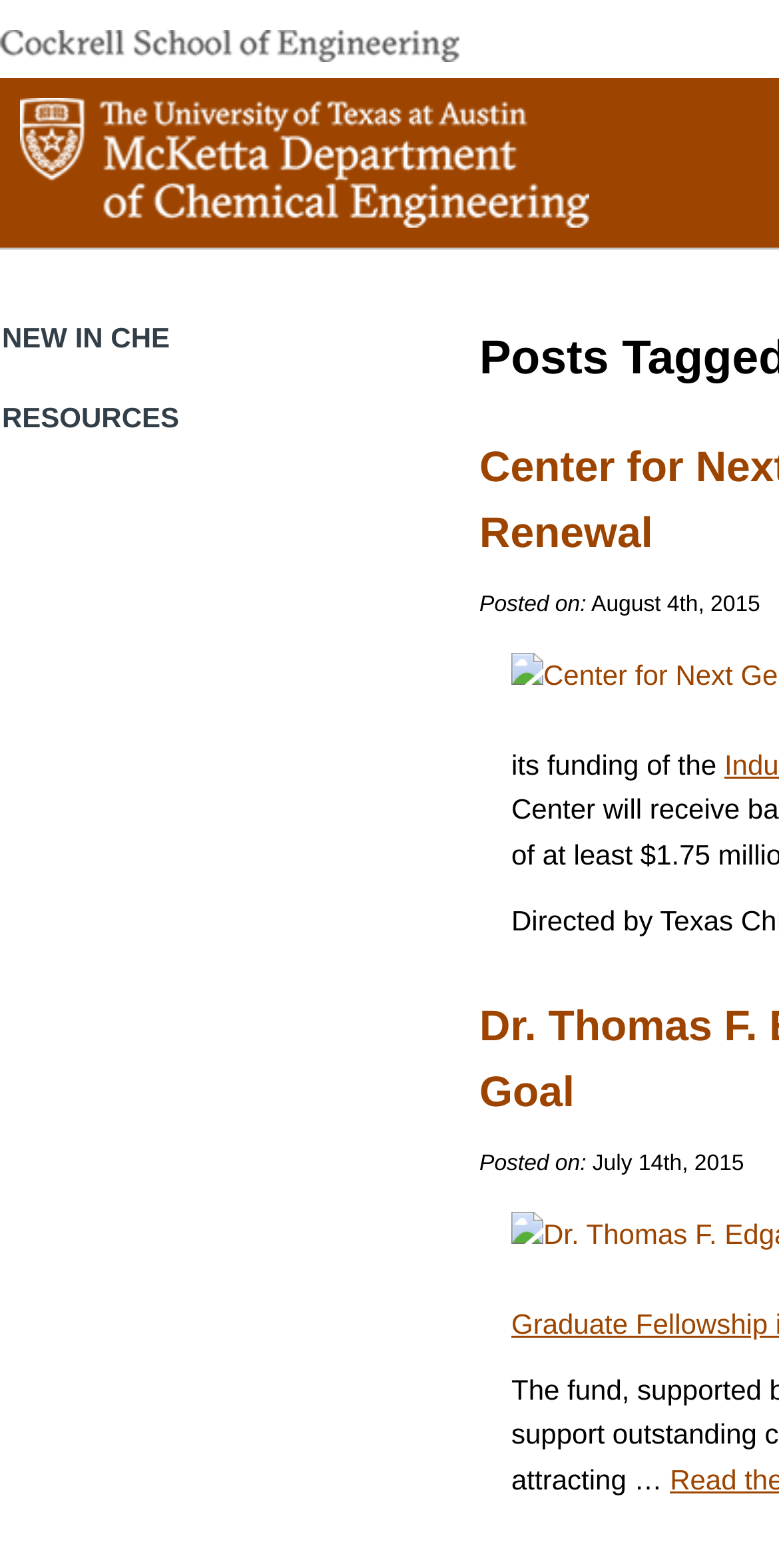Based on the image, provide a detailed and complete answer to the question: 
What is the latest posted date?

I looked for the time elements and found two dates, 'August 4th, 2015' and 'July 14th, 2015'. The latest posted date is 'August 4th, 2015'.